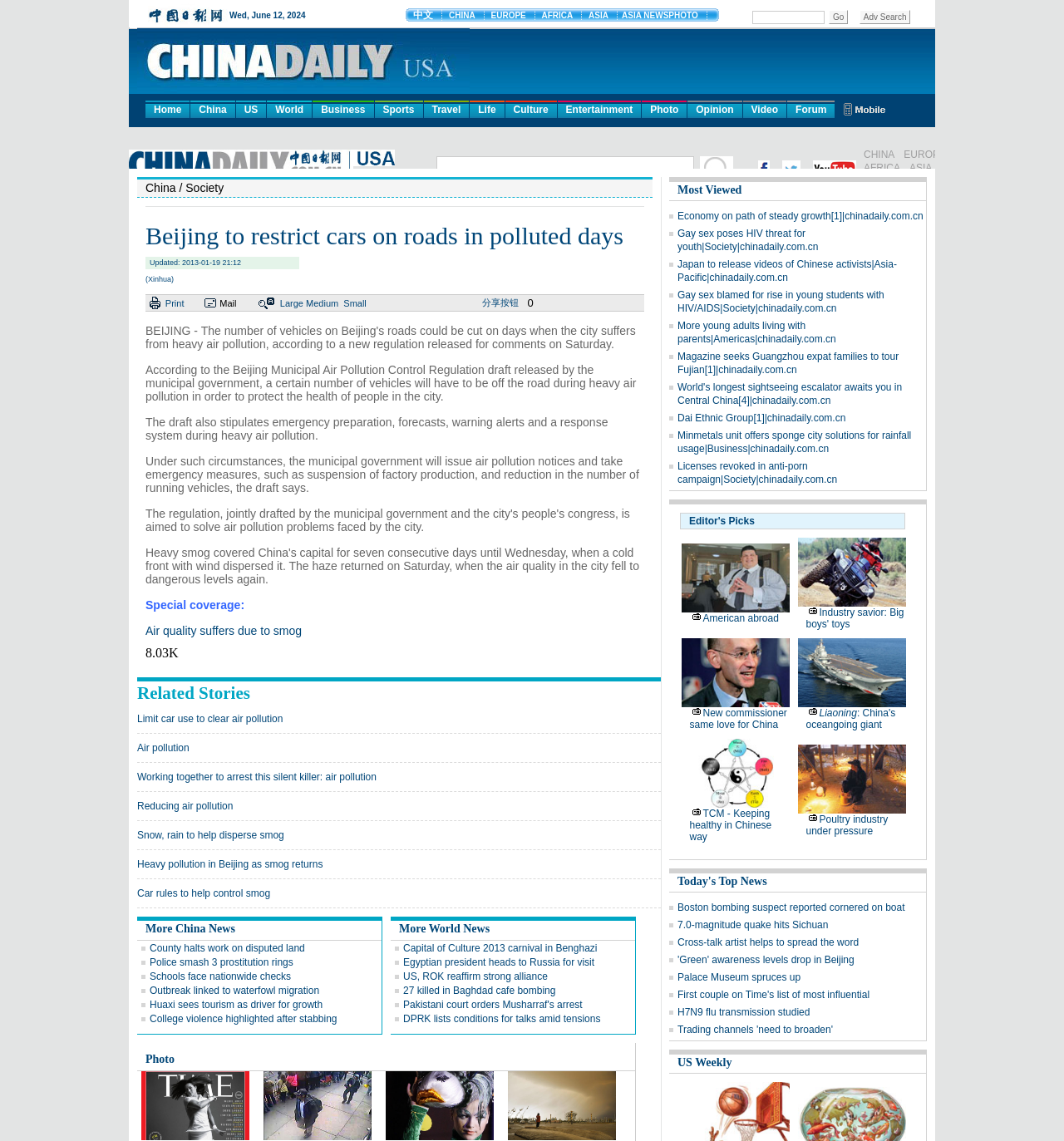Can you provide the bounding box coordinates for the element that should be clicked to implement the instruction: "Click on the 'Home' link"?

[0.137, 0.088, 0.178, 0.103]